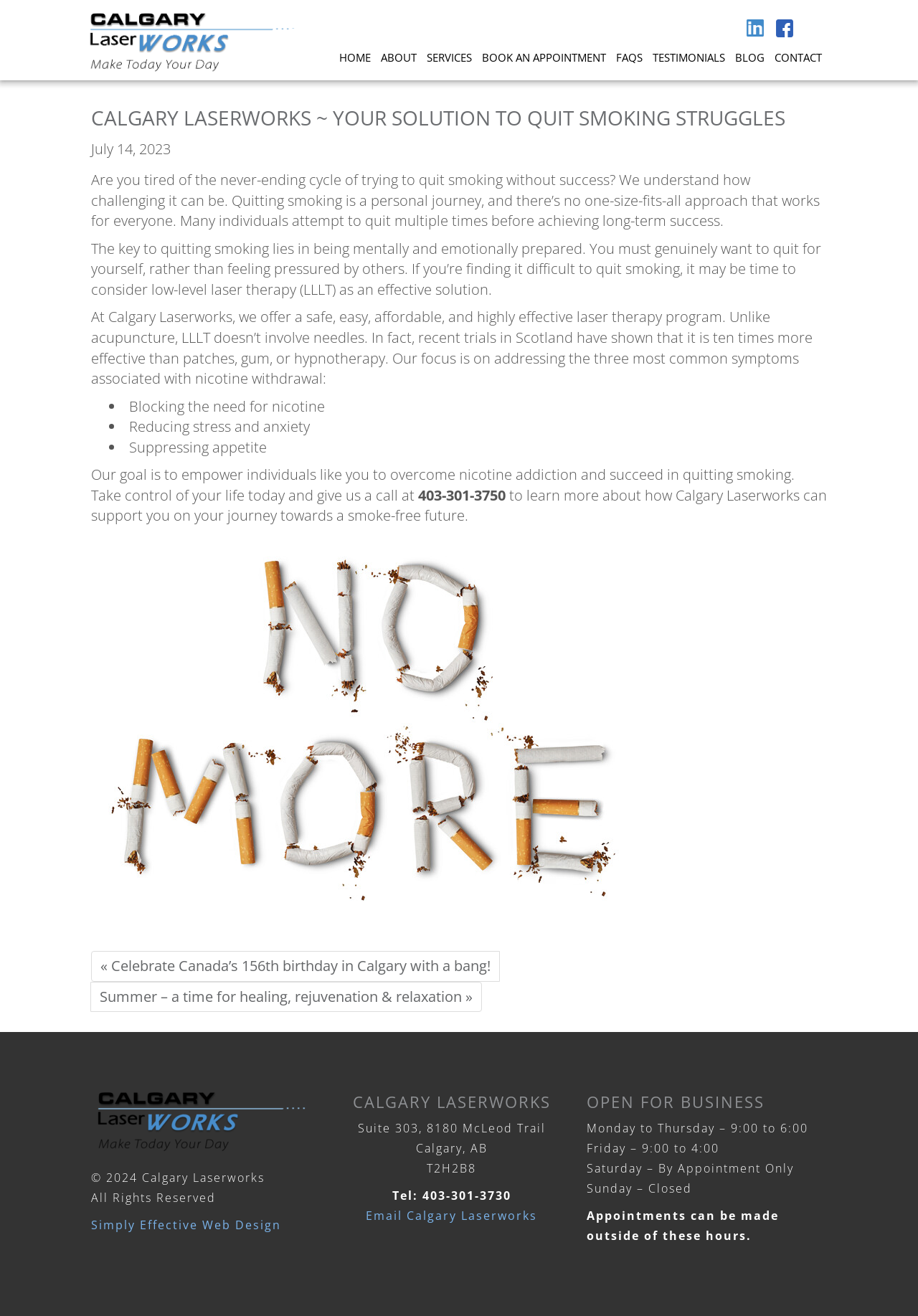Describe all the visual and textual components of the webpage comprehensively.

The webpage is about Calgary Laserworks, a solution to quit smoking struggles. At the top, there is a navigation menu with 9 links: HOME, ABOUT, SERVICES, BOOK AN APPOINTMENT, FAQS, TESTIMONIALS, BLOG, and CONTACT. Below the navigation menu, there is a large article section that takes up most of the page. 

The article section starts with a heading that matches the title of the webpage. Below the heading, there is a date "July 14, 2023" and then a paragraph of text that discusses the challenges of quitting smoking and the importance of being mentally and emotionally prepared. 

The next paragraph introduces Calgary Laserworks' laser therapy program as an effective solution to quit smoking. This is followed by a list of three symptoms associated with nicotine withdrawal that the program addresses: blocking the need for nicotine, reducing stress and anxiety, and suppressing appetite. 

The article continues with a paragraph that encourages readers to take control of their life and call Calgary Laserworks to learn more about their program. The phone number "403-301-3750" is provided. 

Below the article, there are two links to blog posts: "Celebrate Canada’s 156th birthday in Calgary with a bang!" and "Summer – a time for healing, rejuvenation & relaxation »". 

At the bottom of the page, there is a footer section that contains copyright information, a link to the website designer, and contact information for Calgary Laserworks, including their address, phone number, and email link. The footer also includes business hours for Calgary Laserworks.